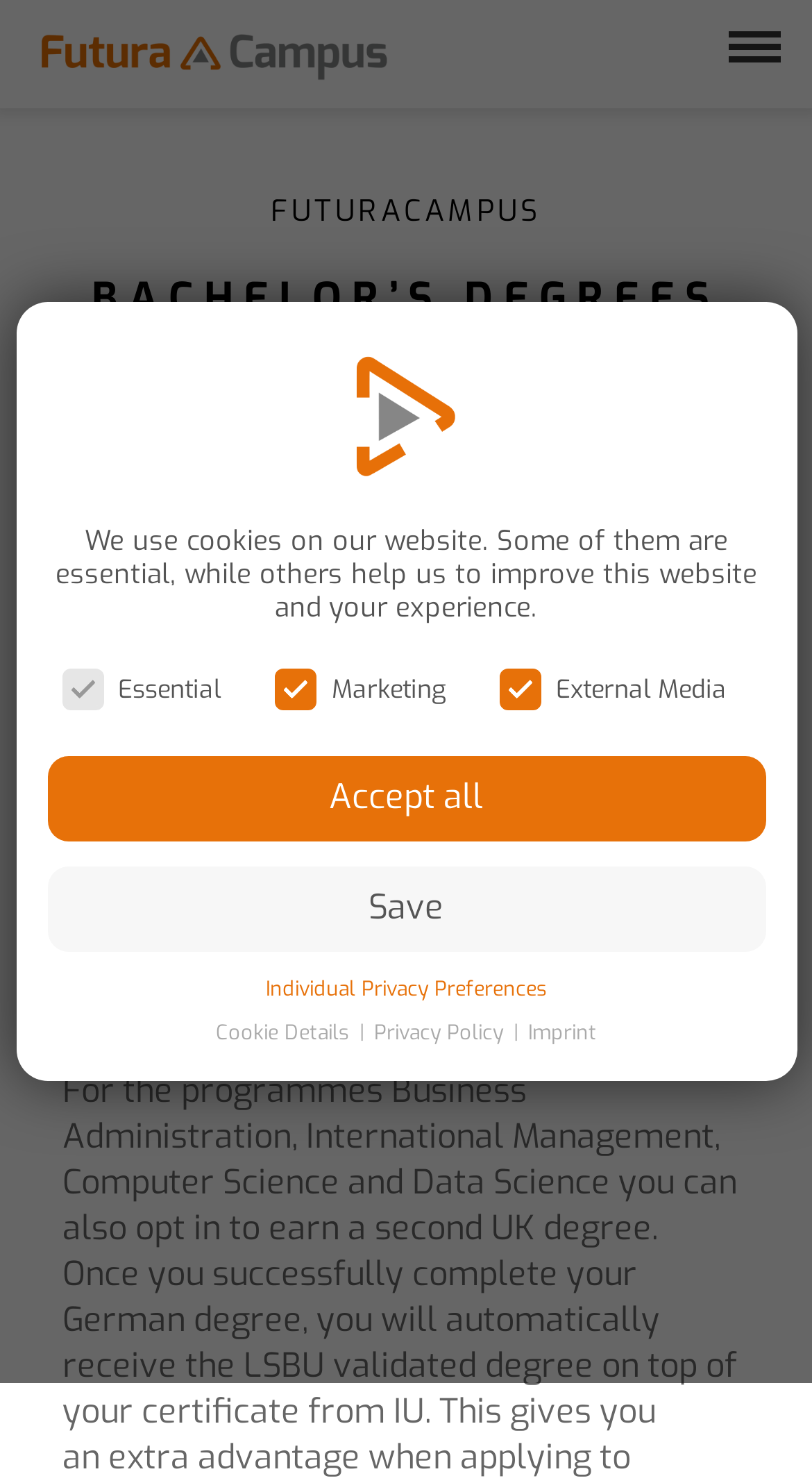What is the flexibility of studying?
Deliver a detailed and extensive answer to the question.

The flexibility of studying can be found in the StaticText element which describes that students can study 'flexibly and individually to adapt to your life circumstances', indicating that the programmes offer flexible study options.